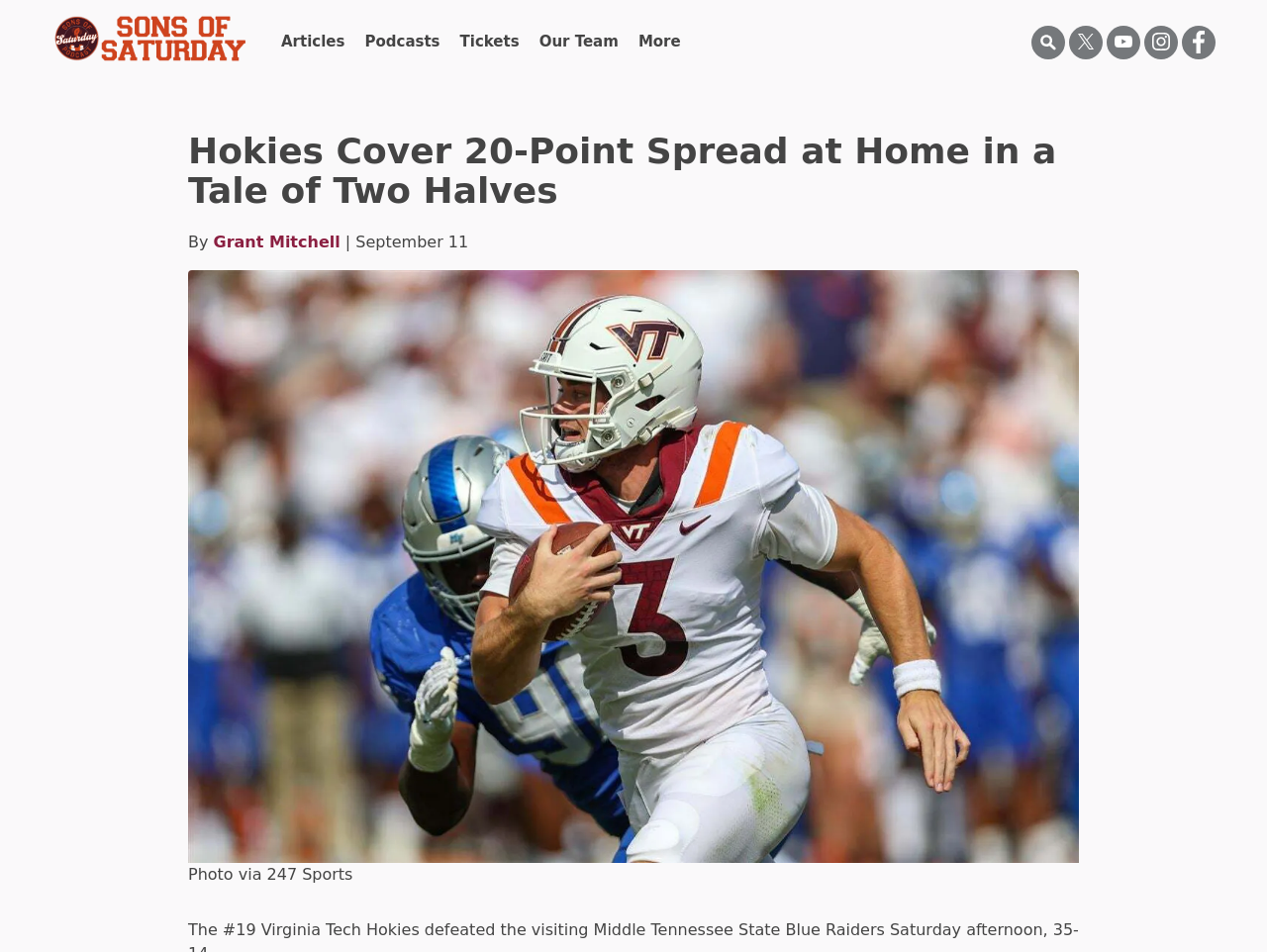Extract the bounding box for the UI element that matches this description: "Our Team".

[0.426, 0.032, 0.488, 0.056]